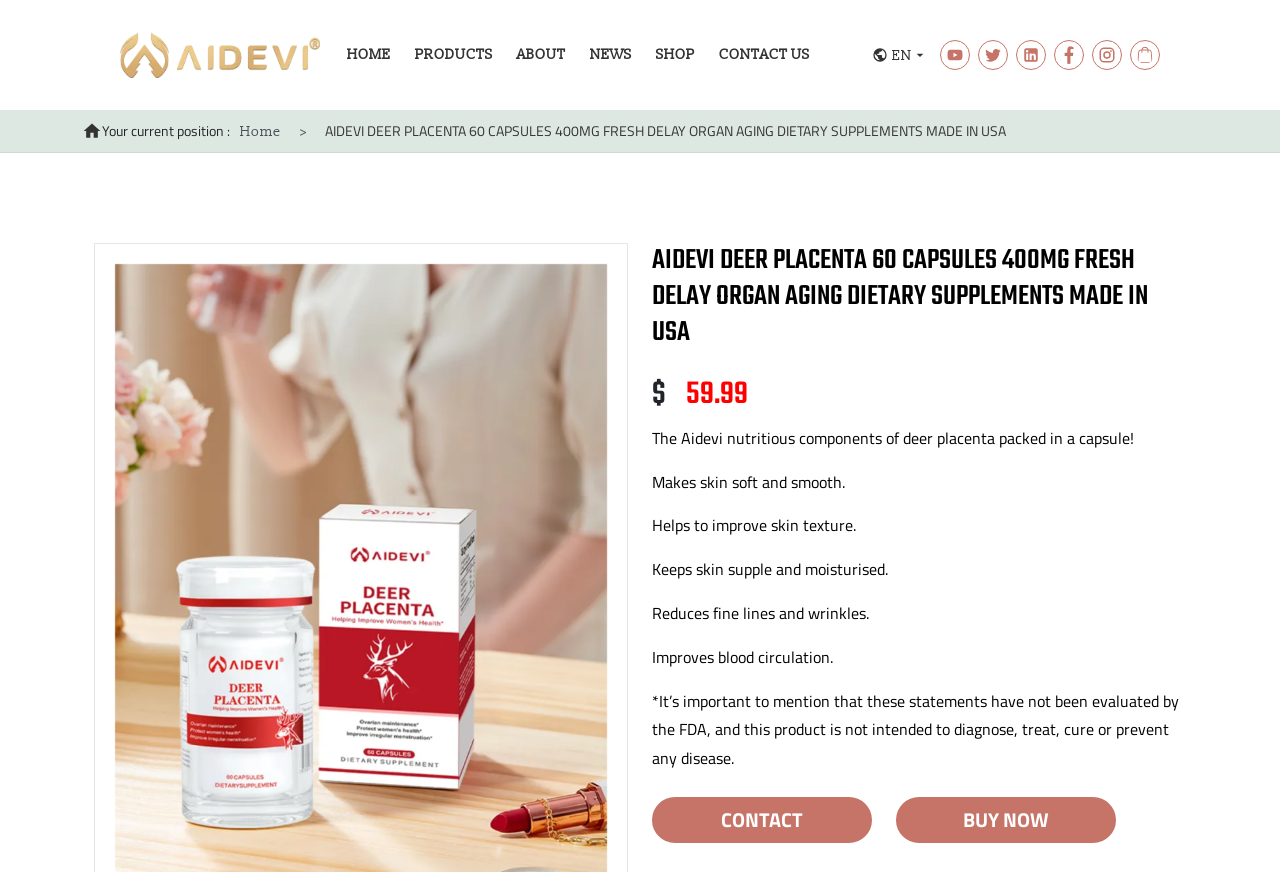Could you find the bounding box coordinates of the clickable area to complete this instruction: "Click the BUY NOW button"?

[0.7, 0.914, 0.872, 0.966]